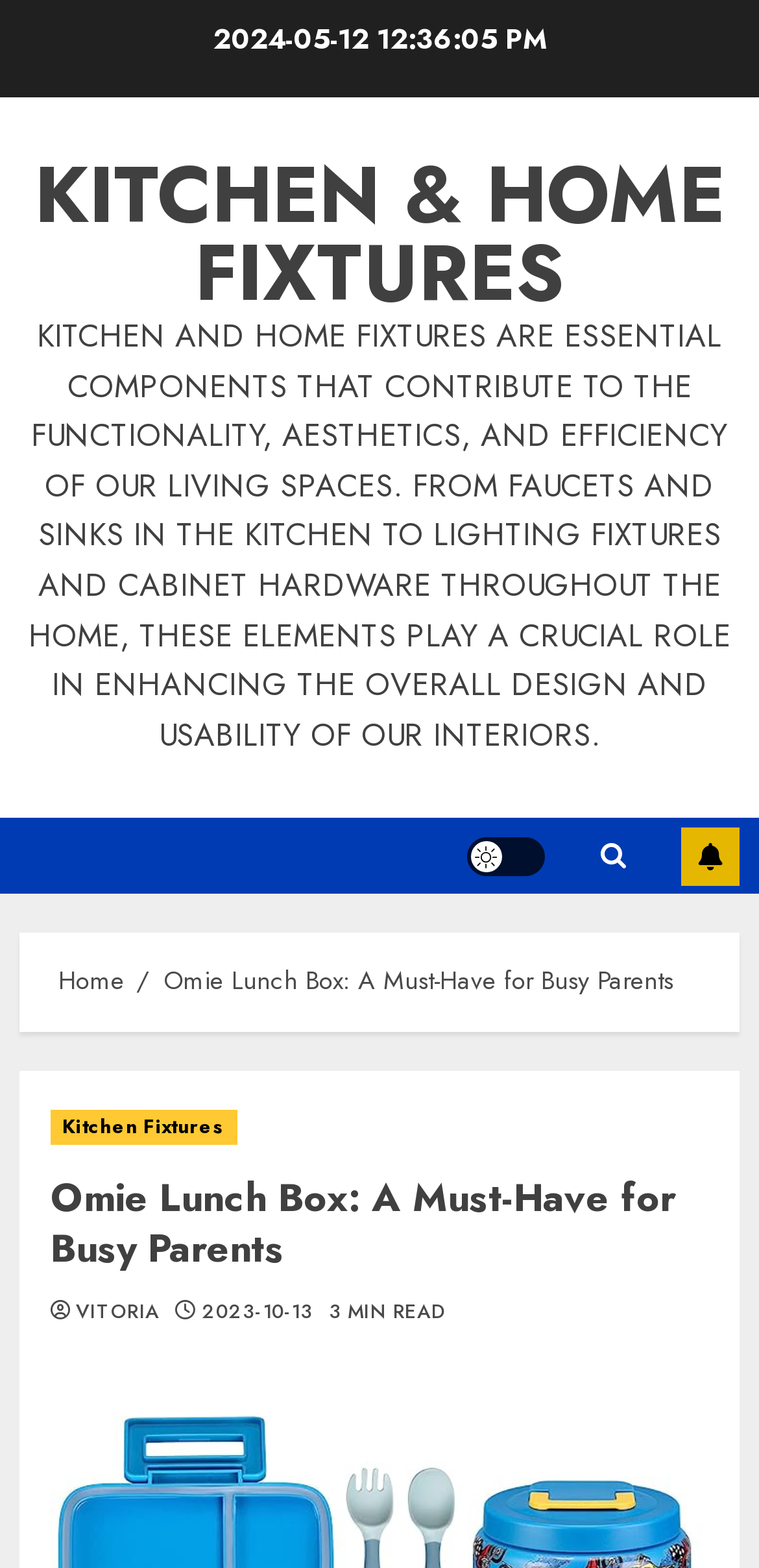Locate the bounding box coordinates of the clickable region necessary to complete the following instruction: "View 'Kitchen Fixtures'". Provide the coordinates in the format of four float numbers between 0 and 1, i.e., [left, top, right, bottom].

[0.067, 0.708, 0.312, 0.73]